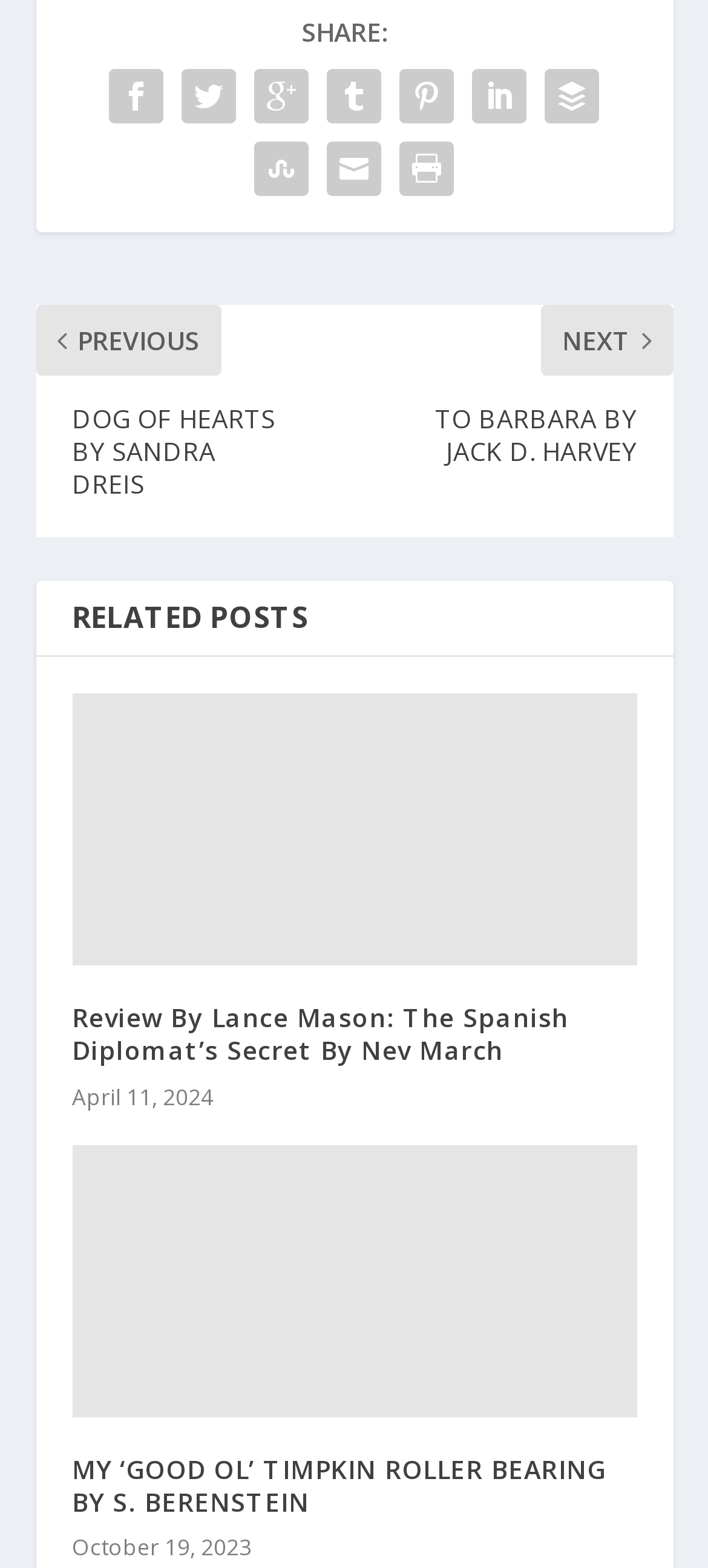Please indicate the bounding box coordinates for the clickable area to complete the following task: "Read the review of 'The Spanish Diplomat’s Secret By Nev March'". The coordinates should be specified as four float numbers between 0 and 1, i.e., [left, top, right, bottom].

[0.101, 0.442, 0.899, 0.616]